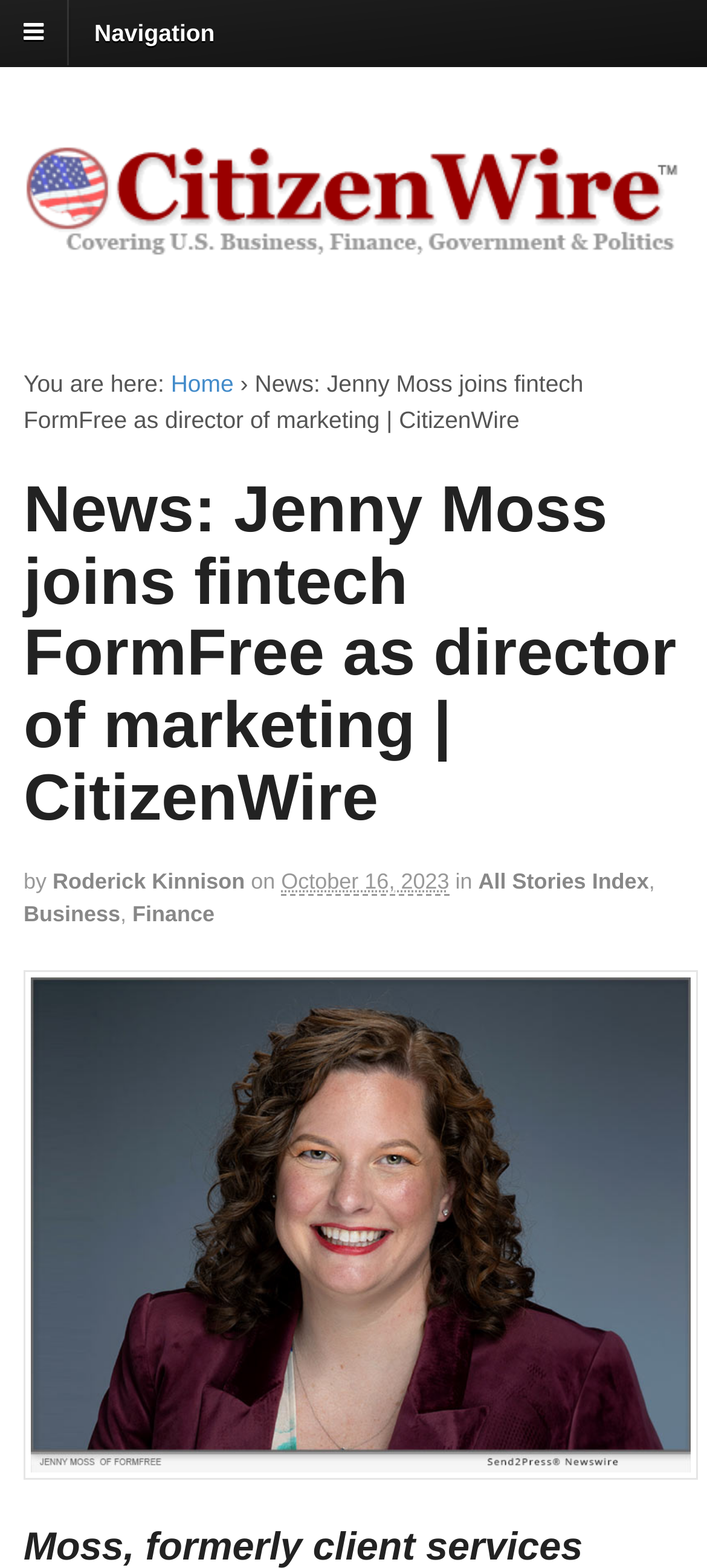Determine the bounding box coordinates for the element that should be clicked to follow this instruction: "Read news about Jenny Moss". The coordinates should be given as four float numbers between 0 and 1, in the format [left, top, right, bottom].

[0.033, 0.302, 0.967, 0.531]